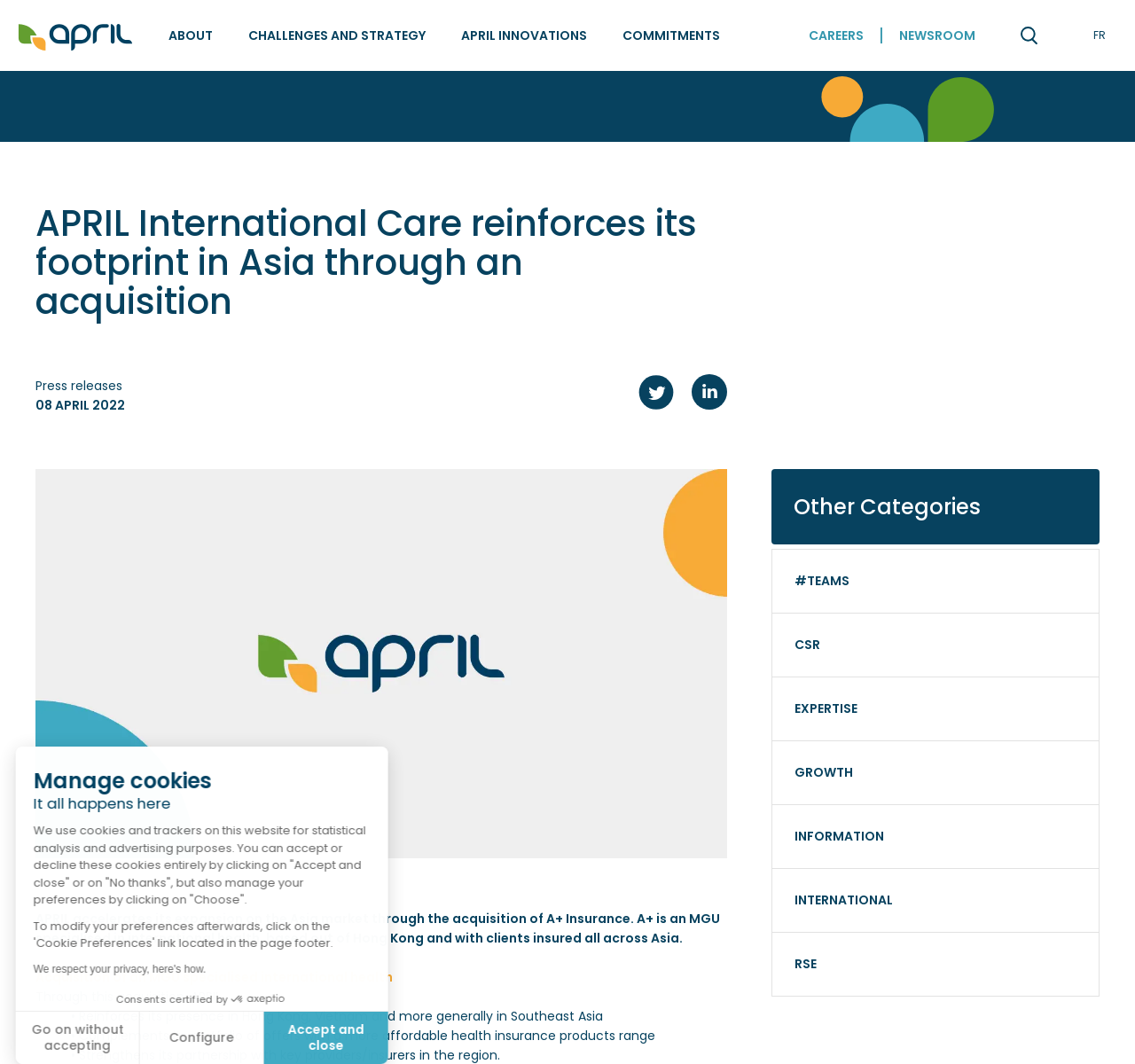What is APRIL International Care doing in Asia?
Based on the image, give a concise answer in the form of a single word or short phrase.

Acquiring A+ Insurance